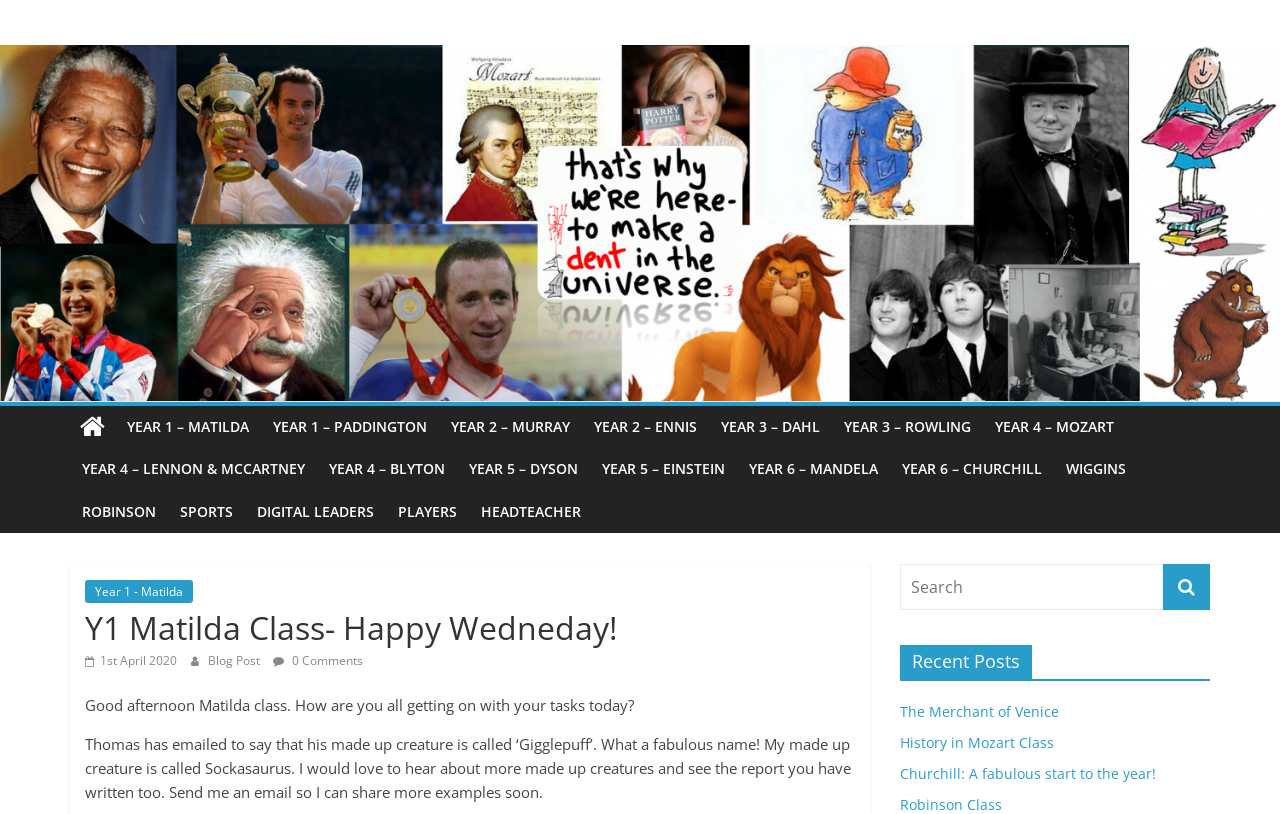Please determine the bounding box coordinates of the element to click on in order to accomplish the following task: "Search for something". Ensure the coordinates are four float numbers ranging from 0 to 1, i.e., [left, top, right, bottom].

[0.703, 0.693, 0.909, 0.749]